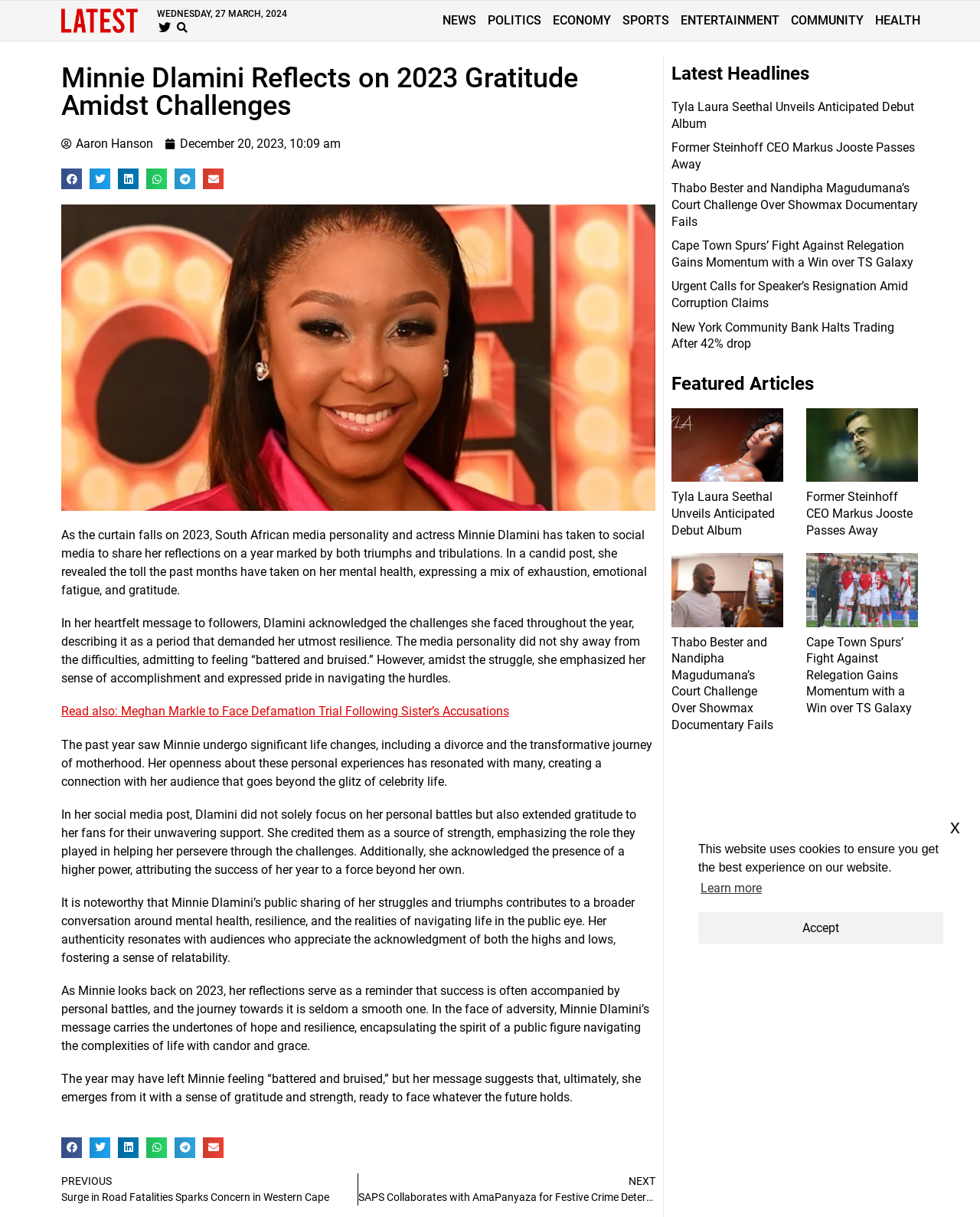Please locate the bounding box coordinates of the region I need to click to follow this instruction: "View the previous news".

[0.062, 0.964, 0.365, 0.99]